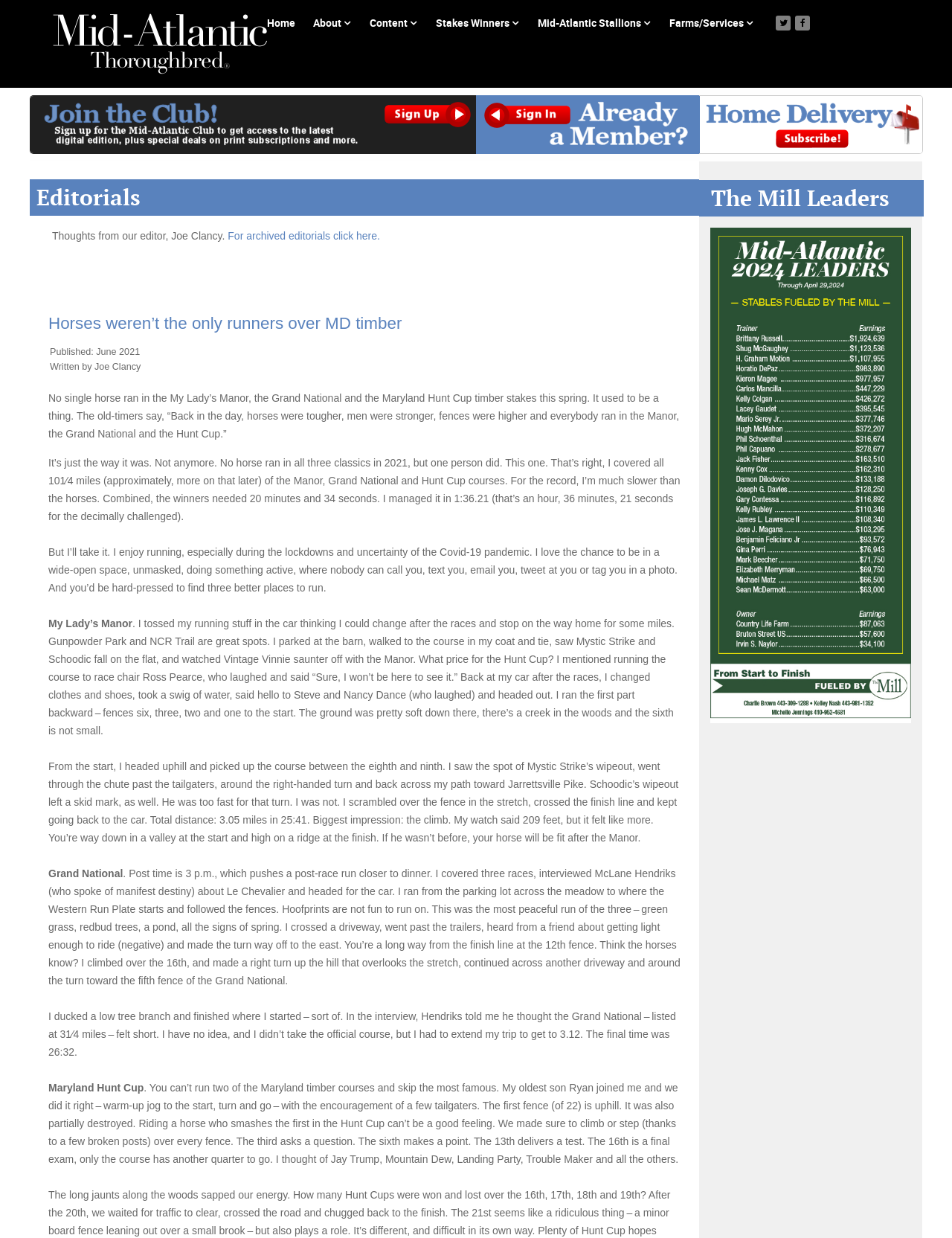Using the details in the image, give a detailed response to the question below:
What is the topic of the editorial?

The editorial is about the author's experience of running on three horse racing courses, My Lady's Manor, Grand National, and Maryland Hunt Cup, and comparing it to the horses' experience.